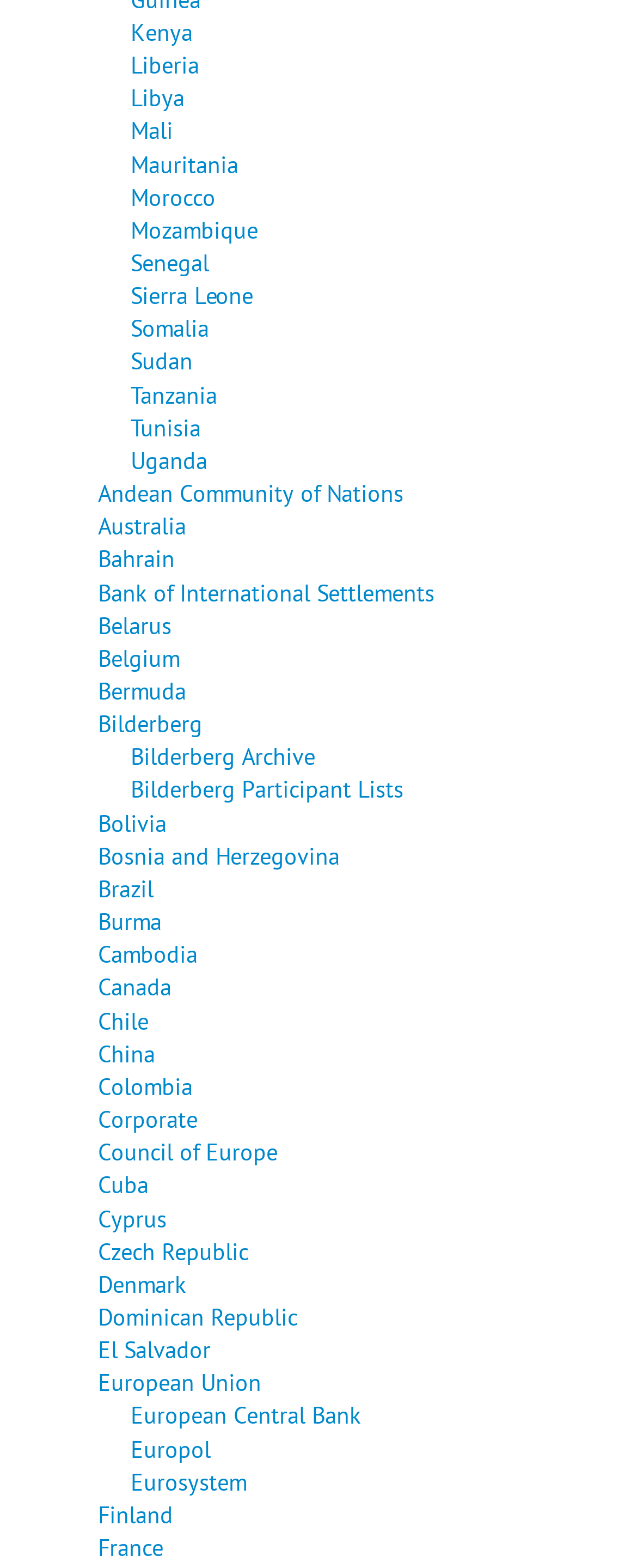Specify the bounding box coordinates of the region I need to click to perform the following instruction: "Go to the European Central Bank". The coordinates must be four float numbers in the range of 0 to 1, i.e., [left, top, right, bottom].

[0.205, 0.893, 0.567, 0.913]